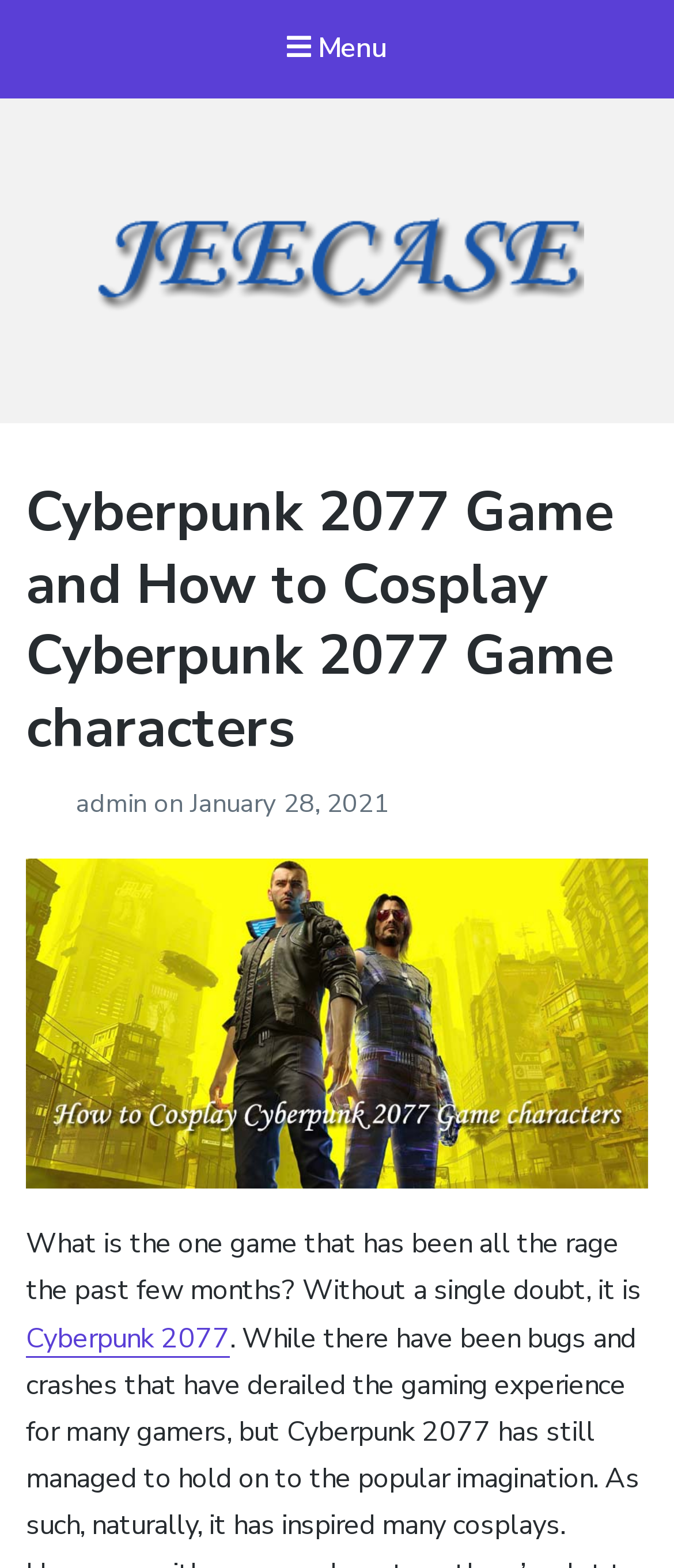Describe all the key features and sections of the webpage thoroughly.

The webpage is about Cyberpunk 2077 Game and cosplay, with a prominent logo of "JEE CASE ZONE" at the top left corner, accompanied by a menu button on the top right corner. Below the logo, there is a tagline "Place to meet your beauty". 

The main content of the webpage is divided into two sections. The top section has a heading "Cyberpunk 2077 Game and How to Cosplay Cyberpunk 2077 Game characters" and provides information about the author, "admin", and the date of the post, "January 28, 2021". 

The bottom section features a large image related to "How to Cosplay Cyberpunk 2077 Game characters" and a paragraph of text that starts with "What is the one game that has been all the rage the past few months? Without a single doubt, it is..." The text also includes a link to "Cyberpunk 2077".